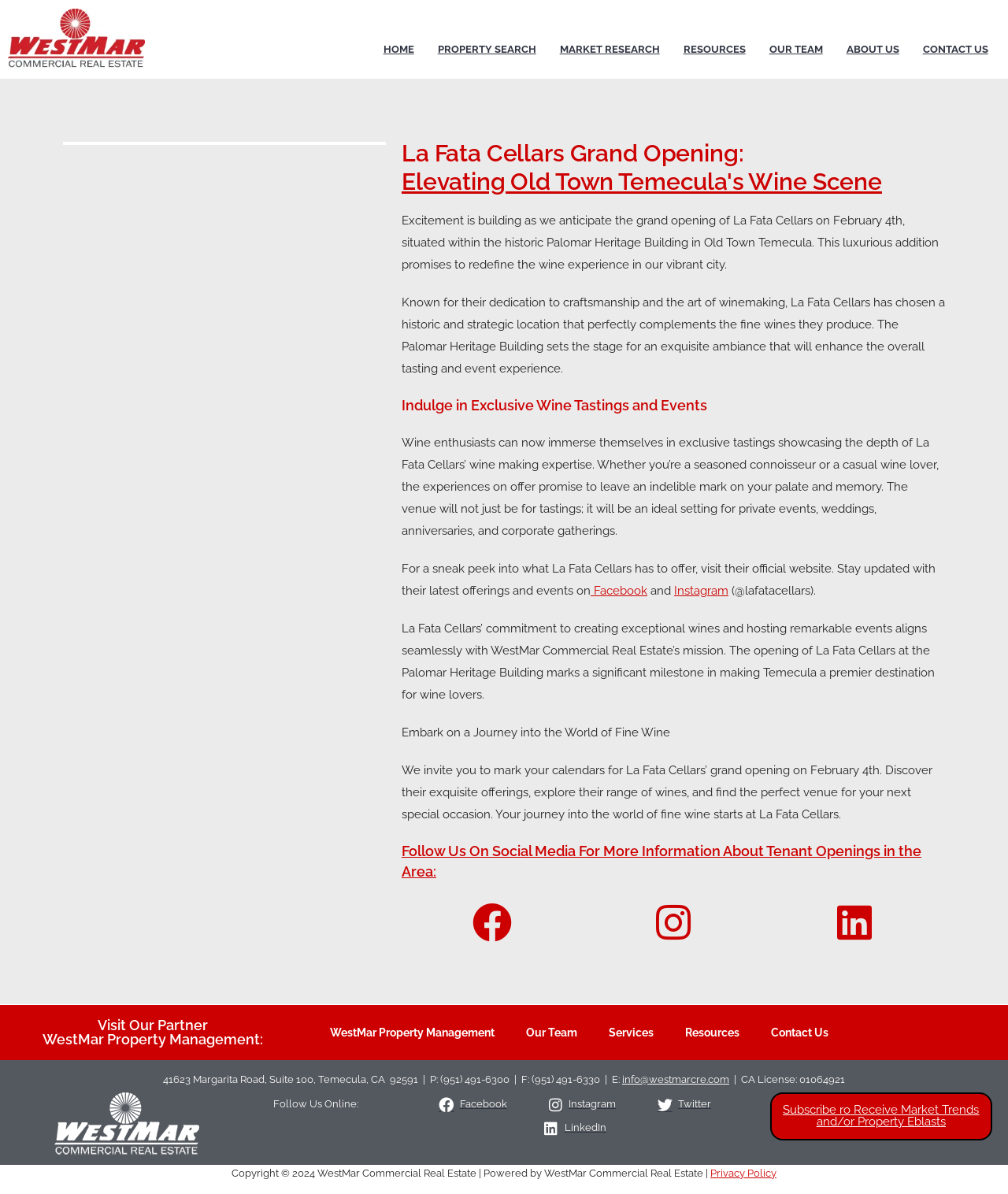Give a one-word or one-phrase response to the question:
Where is La Fata Cellars located?

Palomar Heritage Building in Old Town Temecula